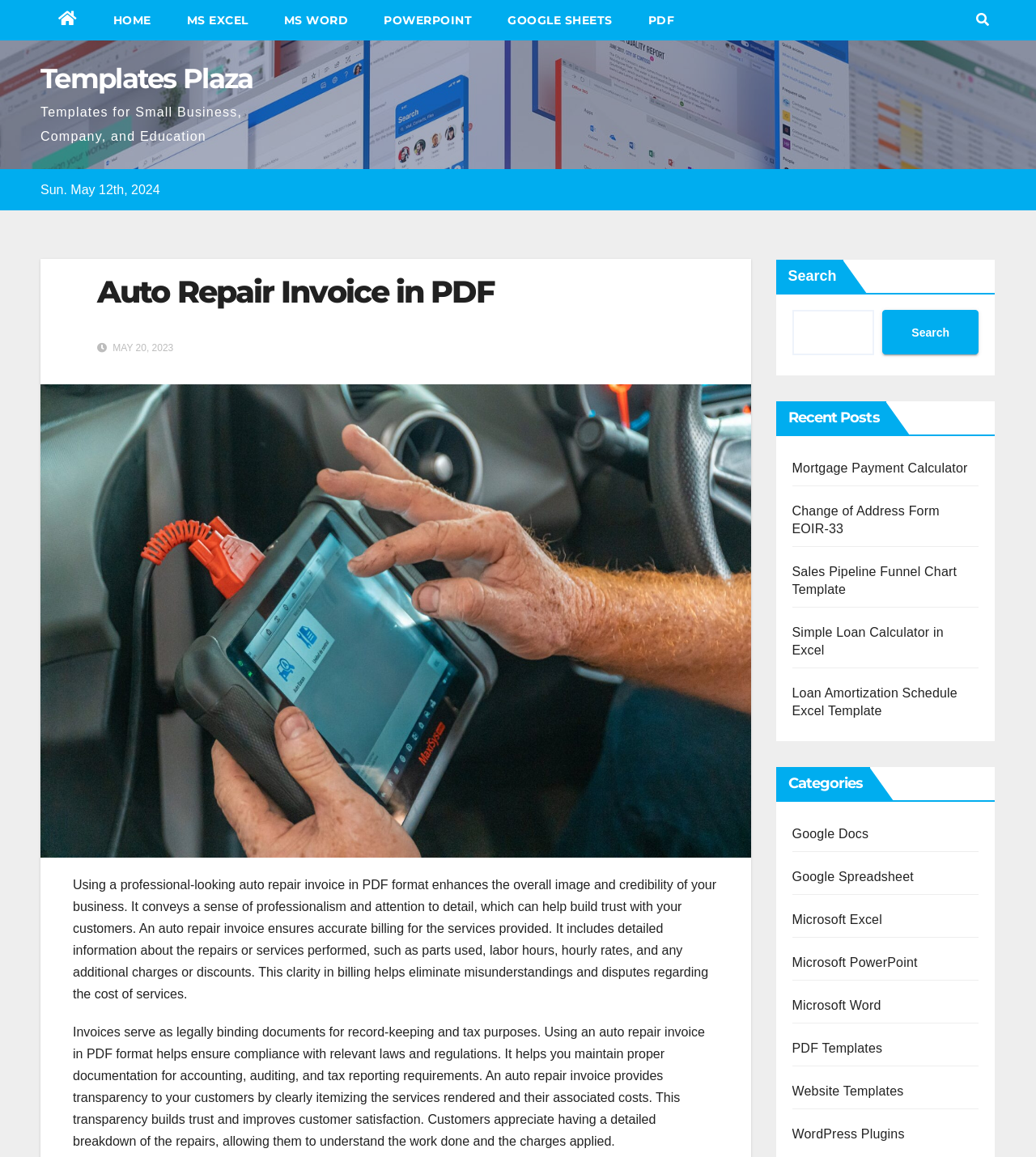How many recent posts are listed on the webpage?
Answer with a single word or short phrase according to what you see in the image.

5